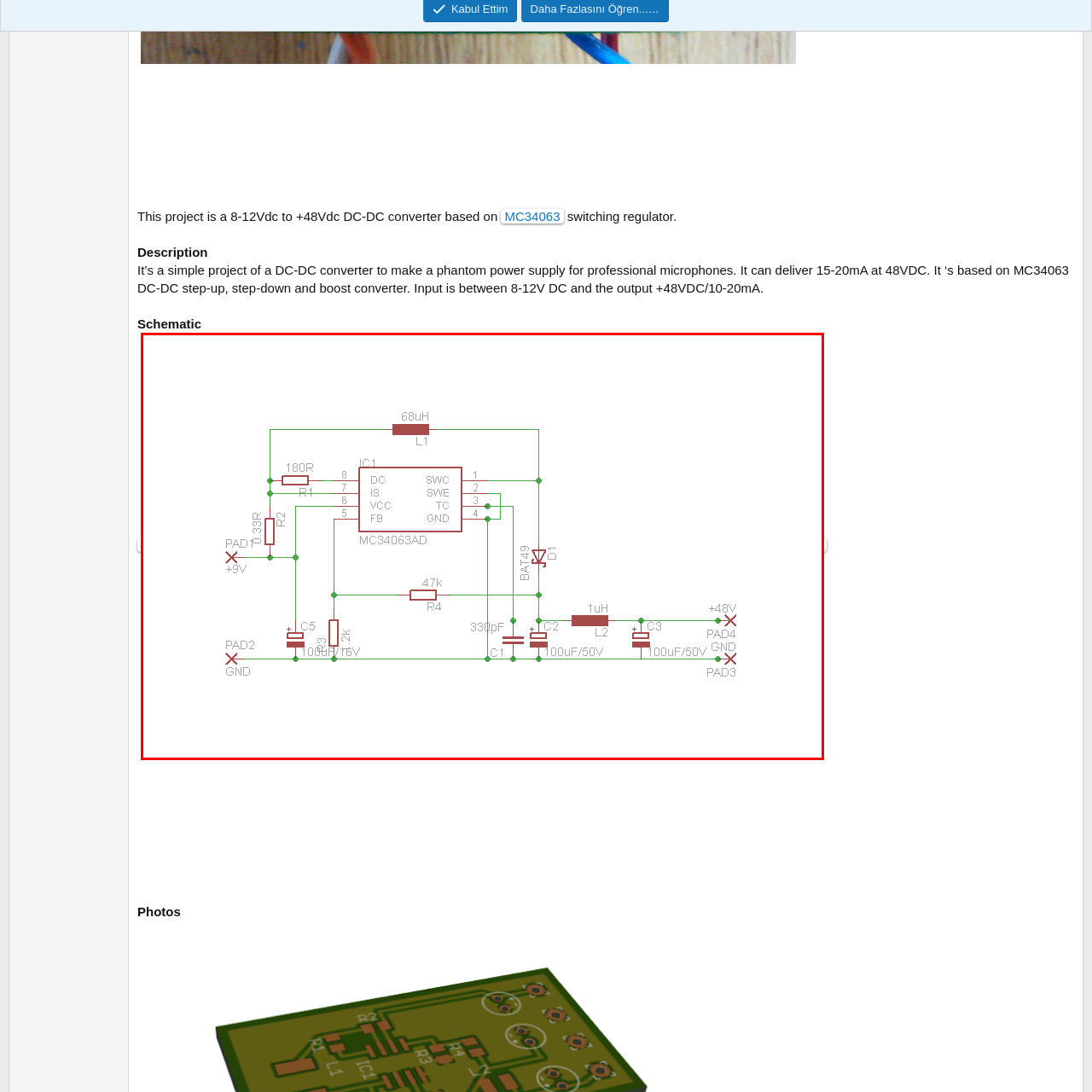Analyze the image surrounded by the red outline and answer the ensuing question with as much detail as possible based on the image:
What is the target current output of the DC-DC converter?

The target current output of the DC-DC converter can be determined by analyzing the caption, which states that the circuit is designed to provide a current output of 15-20mA at the designated voltage of +48V DC.